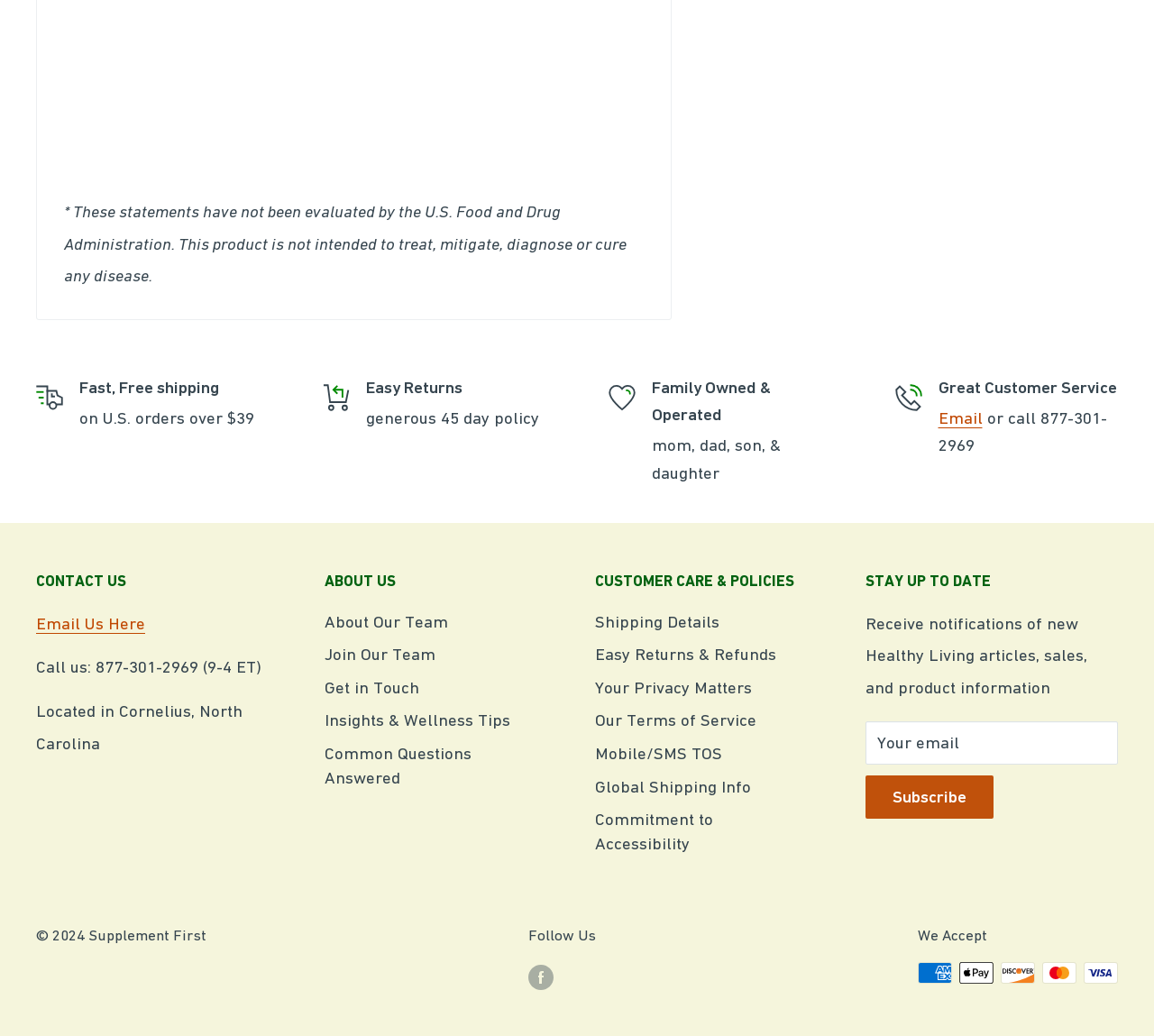Using the information in the image, give a detailed answer to the following question: What payment methods are accepted?

The company accepts multiple payment methods, including American Express, Apple Pay, Discover, Mastercard, and Visa, as shown in the 'We Accept' section.